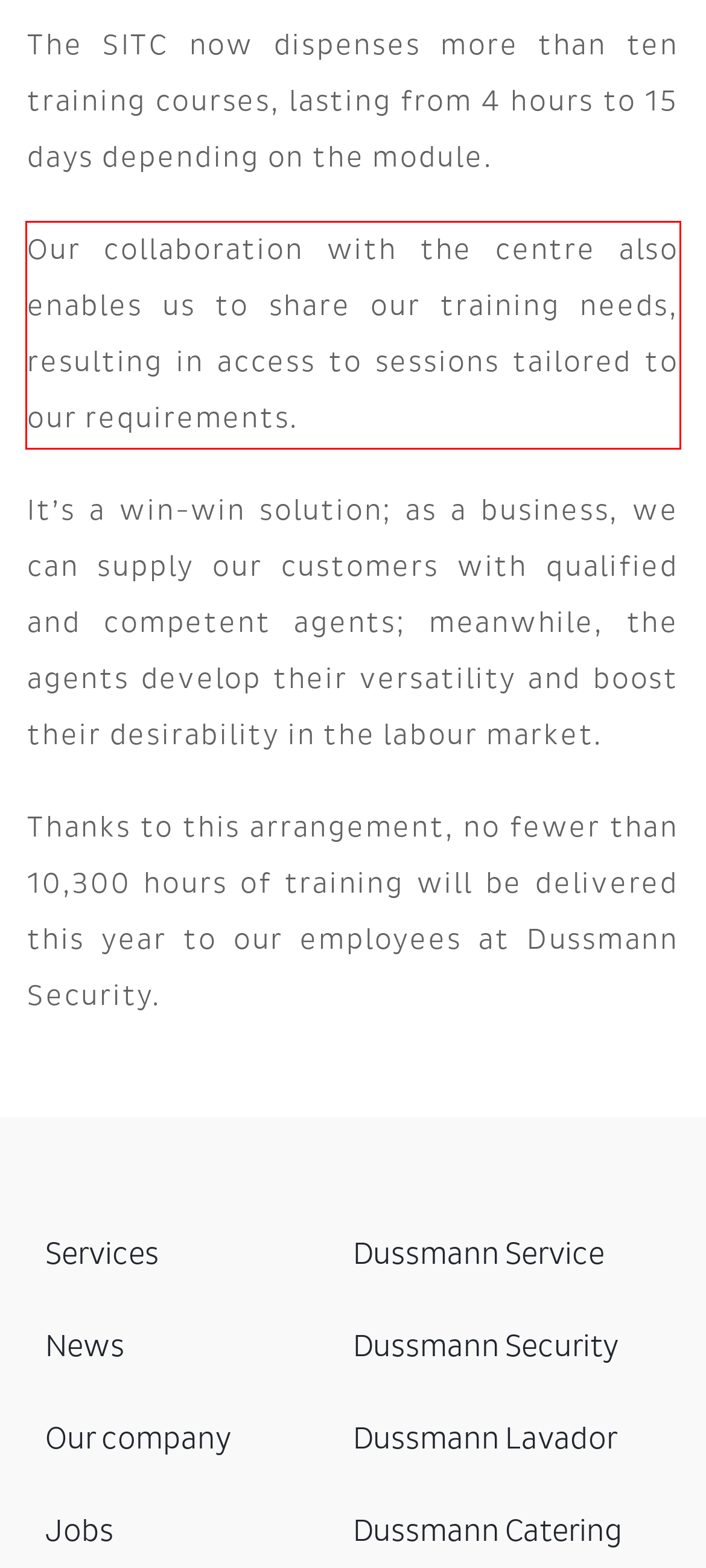You have a screenshot of a webpage, and there is a red bounding box around a UI element. Utilize OCR to extract the text within this red bounding box.

Our collaboration with the centre also enables us to share our training needs, resulting in access to sessions tailored to our requirements.